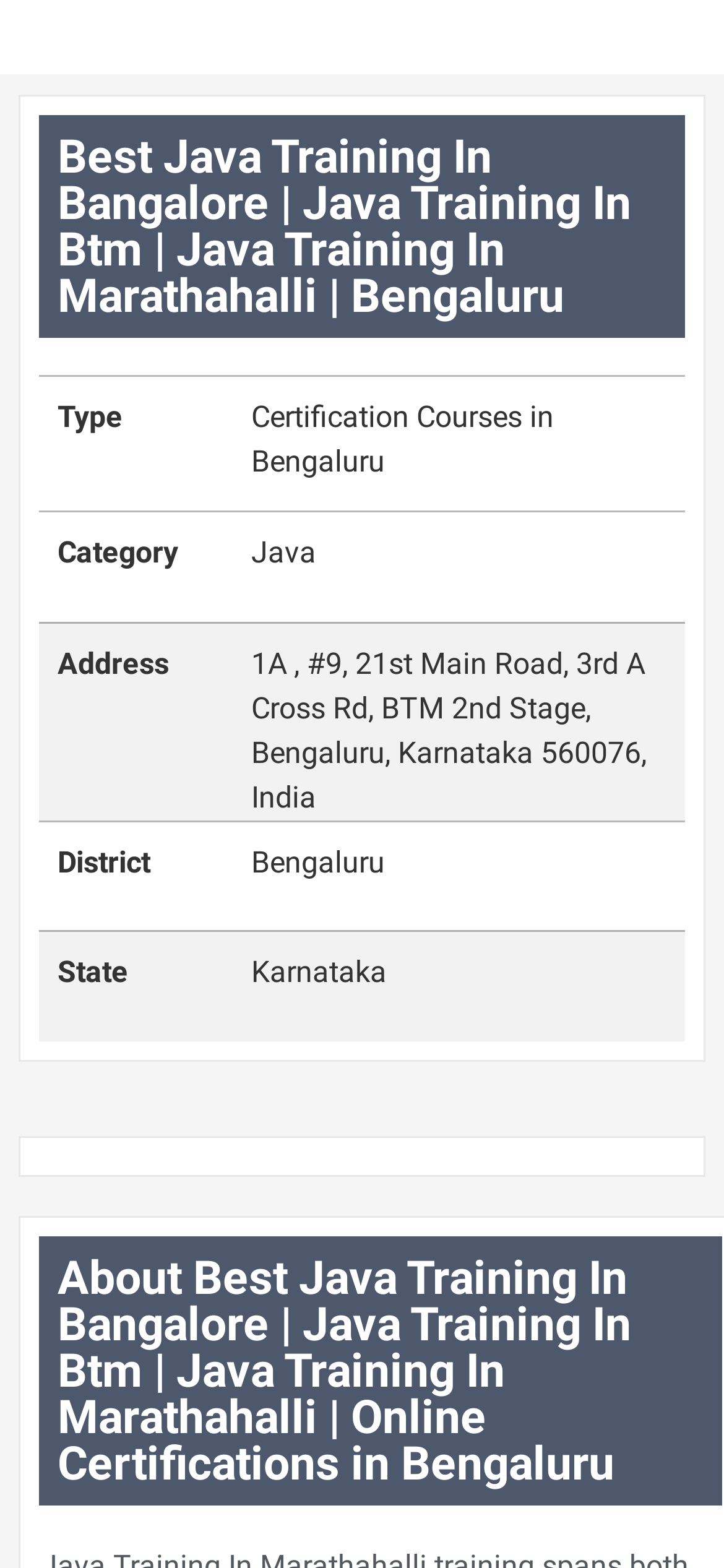What type of courses are offered?
Offer a detailed and full explanation in response to the question.

I found this information by looking at the static text element that says 'Certification Courses in Bengaluru' which suggests that the website offers certification courses.